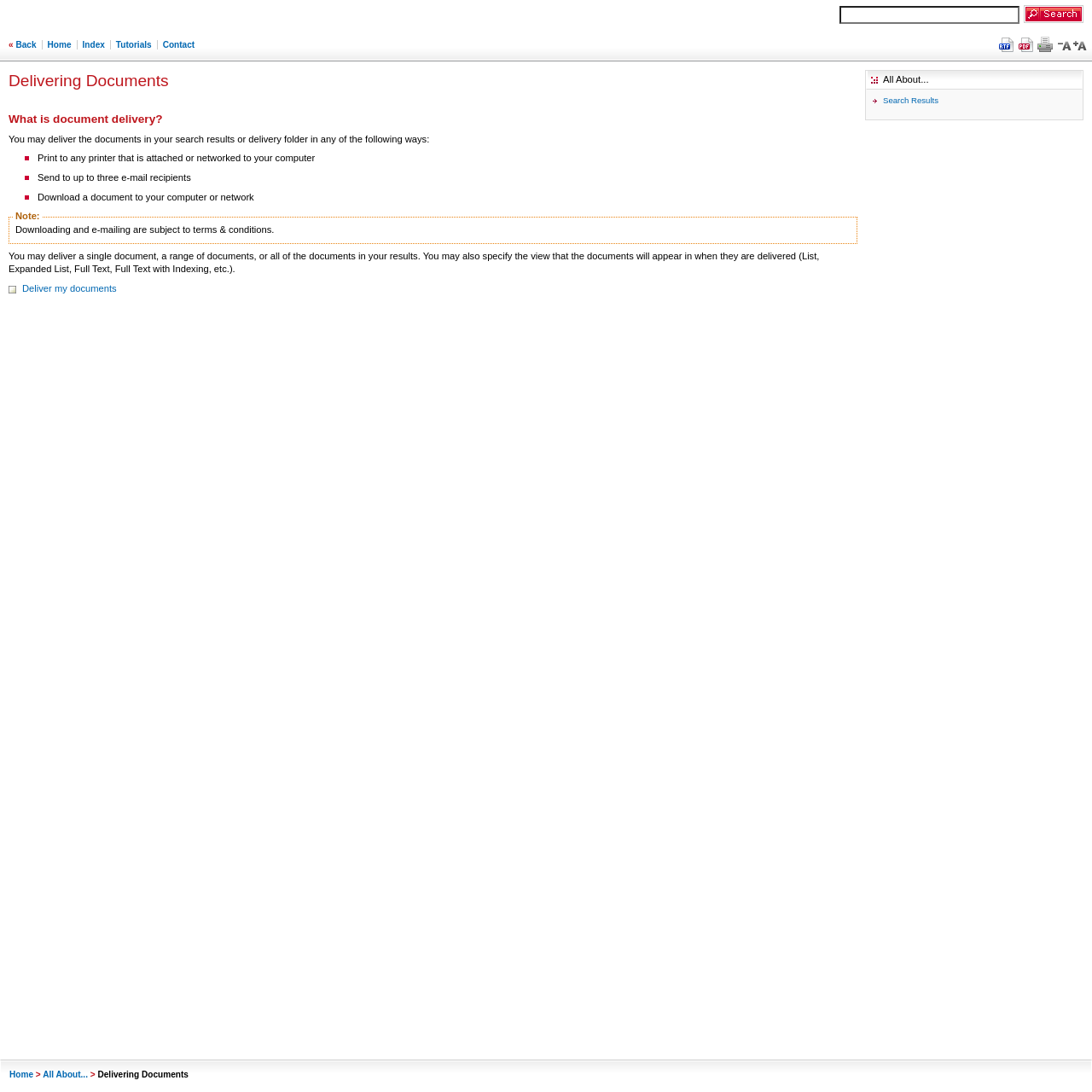Given the element description: "Tutorials", predict the bounding box coordinates of the UI element it refers to, using four float numbers between 0 and 1, i.e., [left, top, right, bottom].

[0.106, 0.036, 0.144, 0.045]